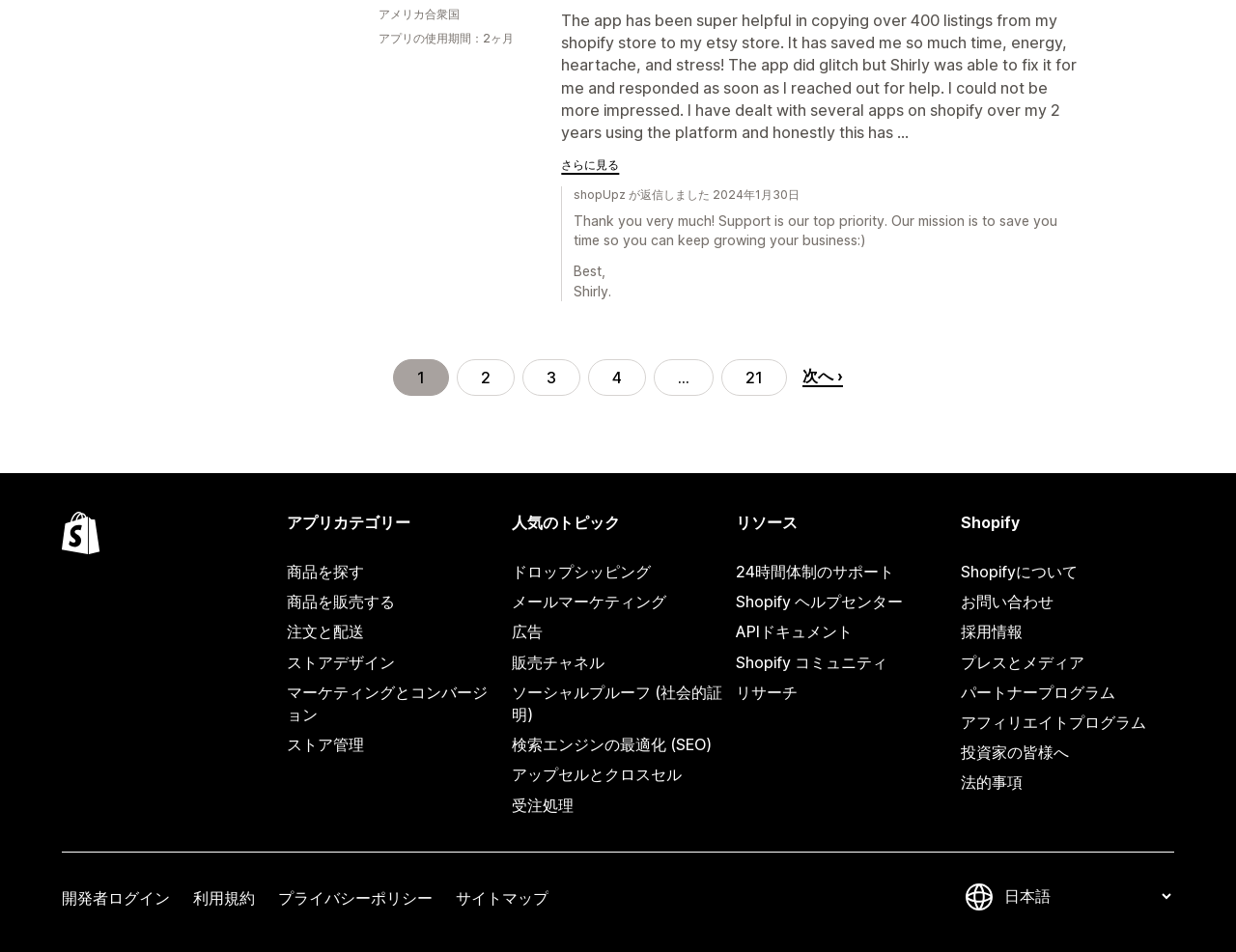Please specify the coordinates of the bounding box for the element that should be clicked to carry out this instruction: "Go to page 2". The coordinates must be four float numbers between 0 and 1, formatted as [left, top, right, bottom].

[0.37, 0.377, 0.416, 0.416]